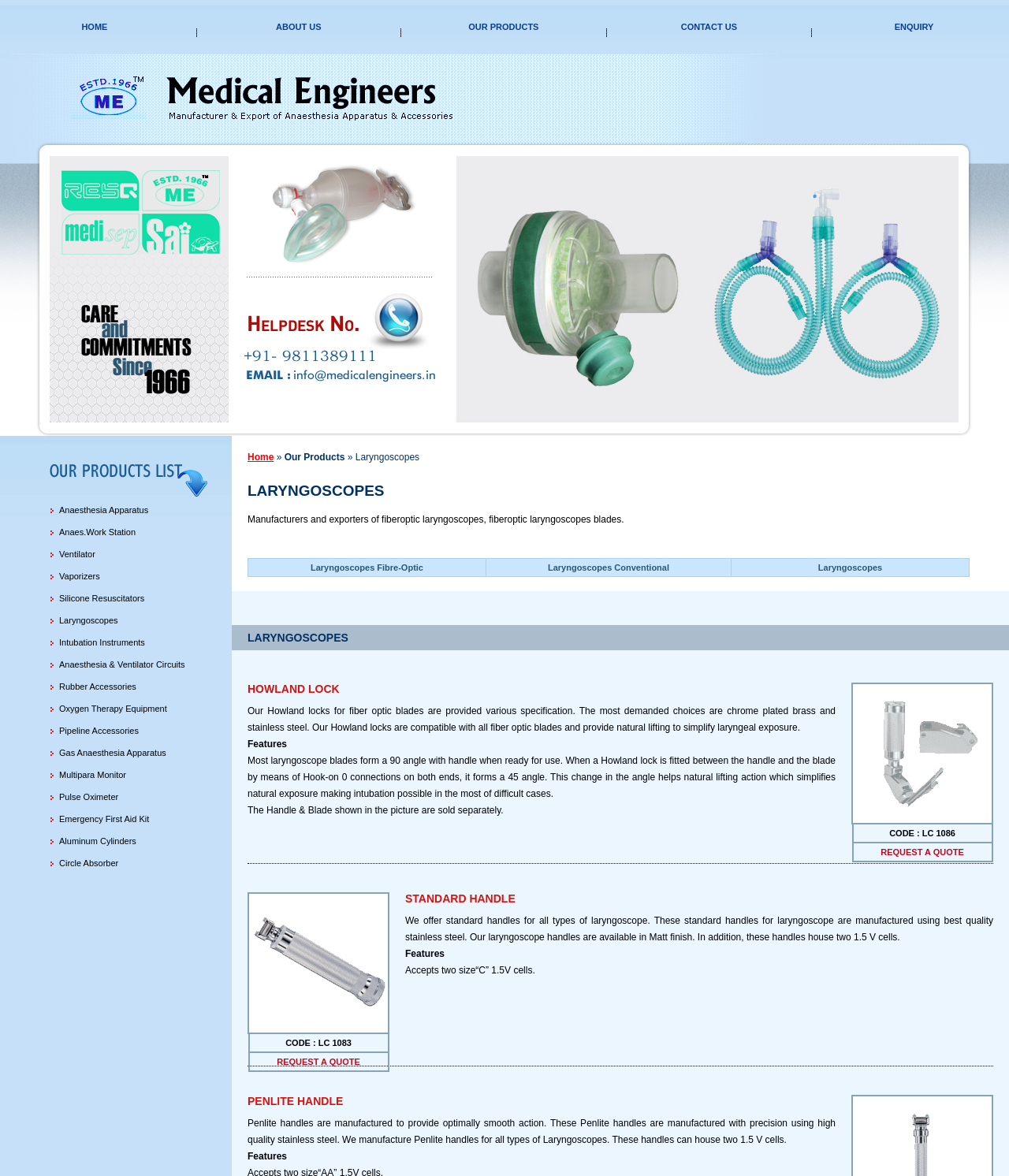Give a concise answer using only one word or phrase for this question:
How many types of Laryngoscopes are listed on this webpage?

Three